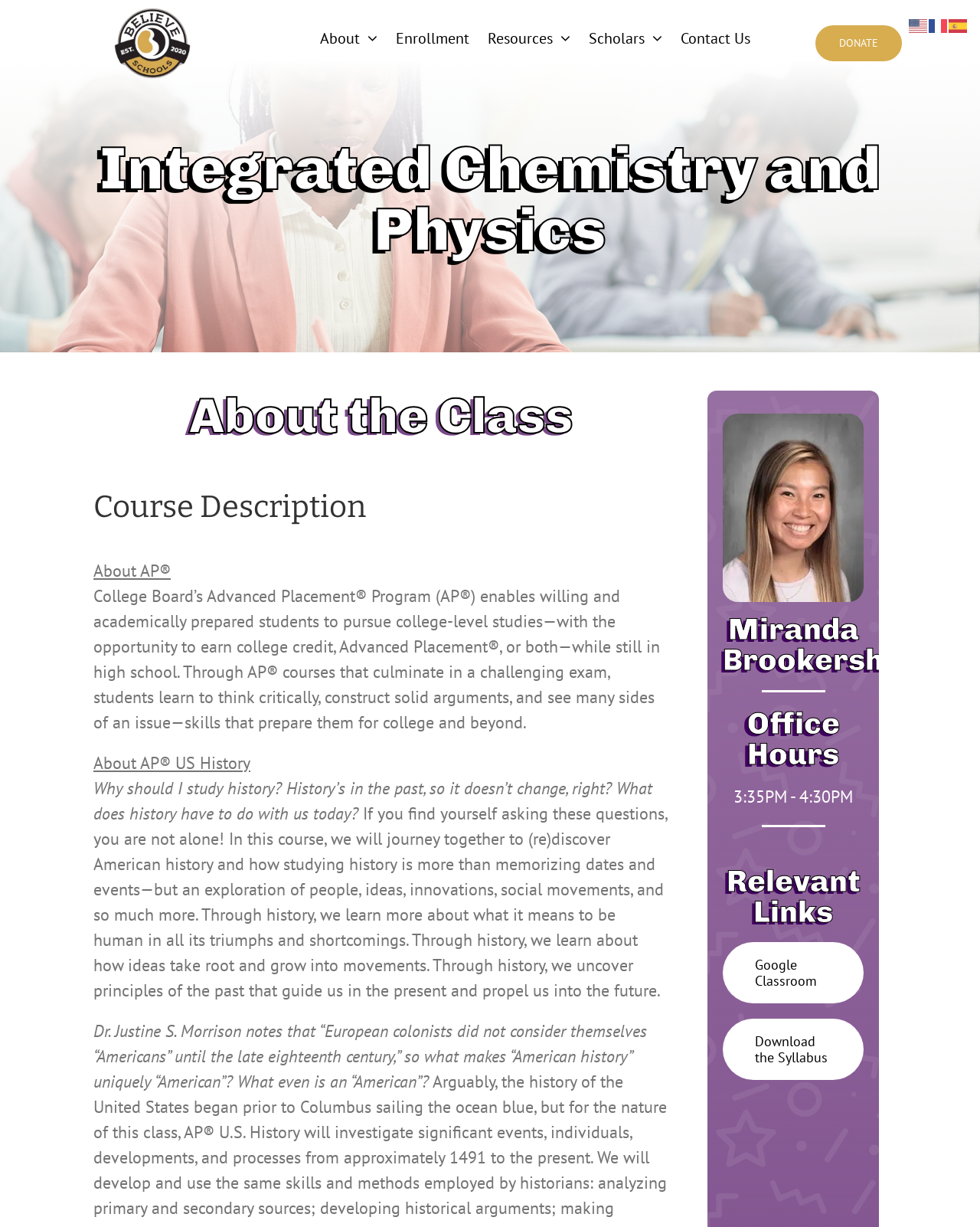Can you give a comprehensive explanation to the question given the content of the image?
What is the instructor's name?

I found this answer by looking at the generic element with the text 'Miranda-Brookshier' and the corresponding heading 'Miranda Brookershier' below it. This suggests that Miranda Brookershier is the instructor of the course.